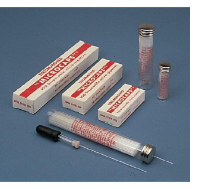What is the dominant color of the background?
Could you answer the question with a detailed and thorough explanation?

The caption describes the background as a 'muted blue surface', which suggests a subtle, calming blue tone that helps to highlight the pipets and their packaging.